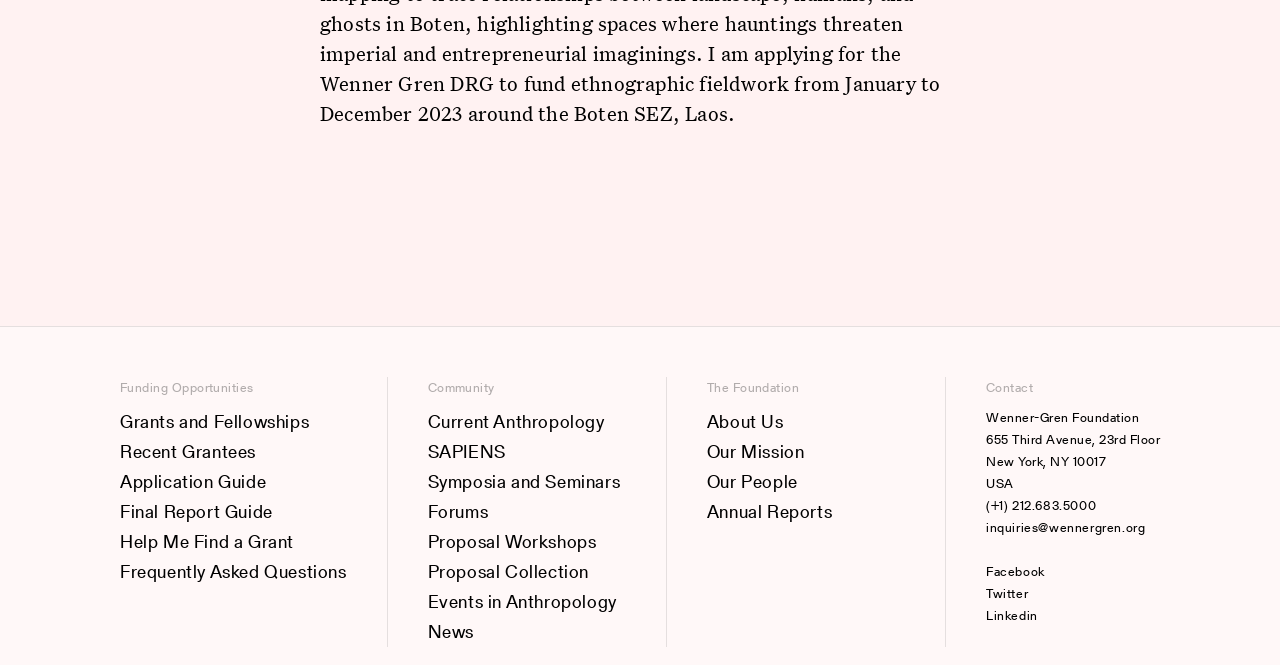Answer in one word or a short phrase: 
What is the address of the foundation?

655 Third Avenue, 23rd Floor, New York, NY 10017, USA